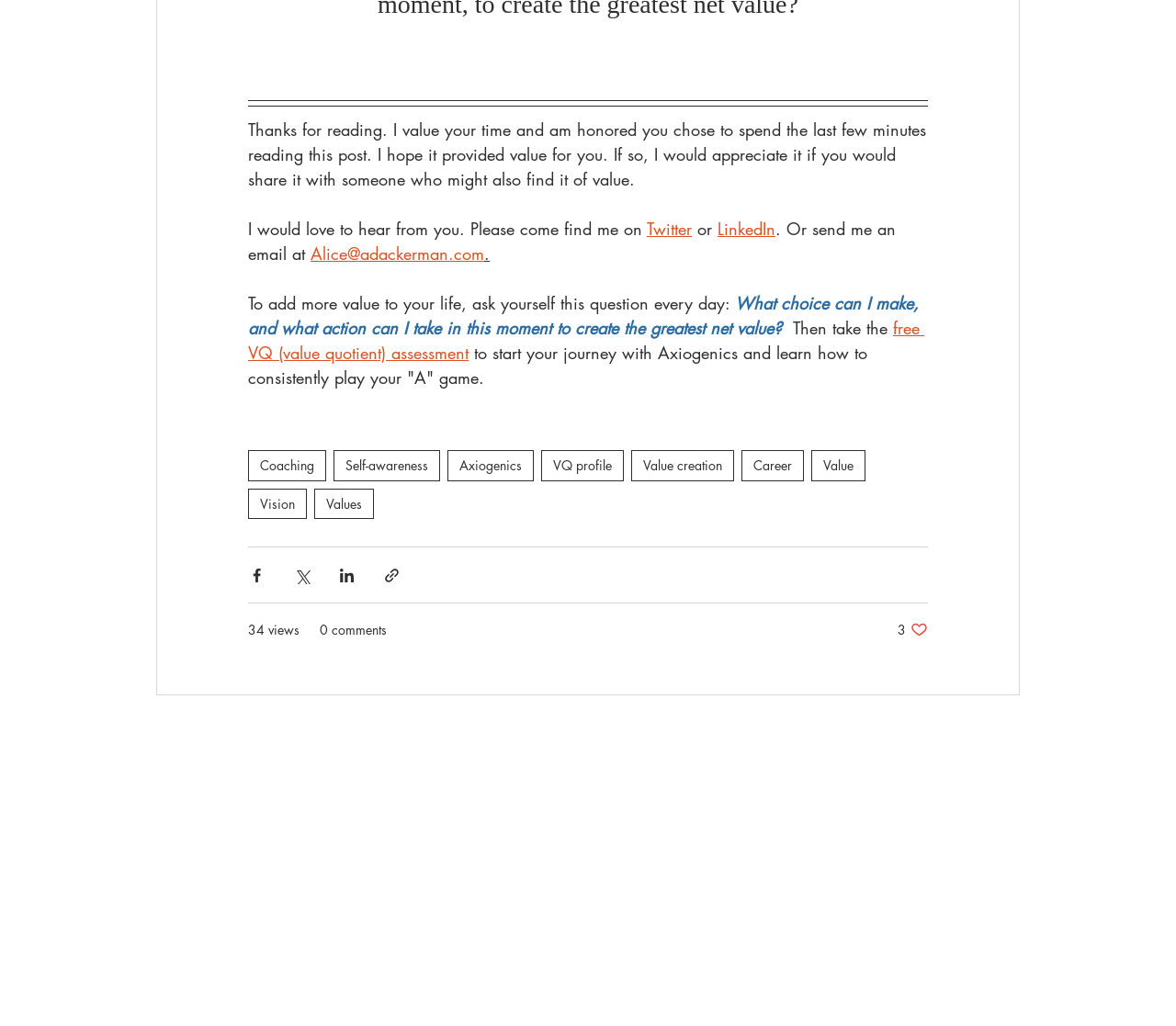What is the name of the assessment mentioned in the post?
Look at the webpage screenshot and answer the question with a detailed explanation.

The name of the assessment is mentioned in the link 'free VQ (value quotient) assessment' which is part of the text 'Then take the...'.